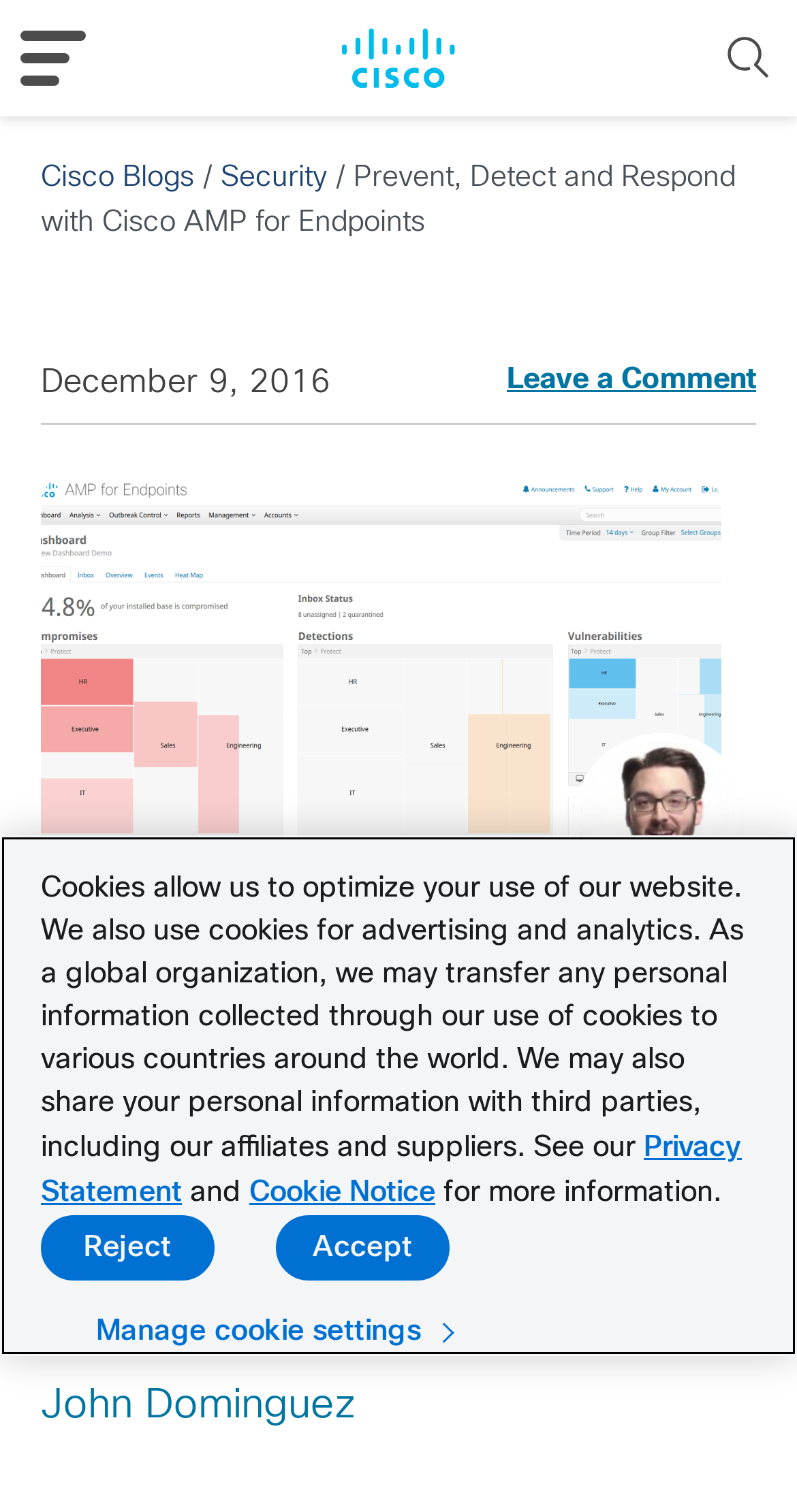Using the information from the screenshot, answer the following question thoroughly:
What is the purpose of the cookies on this website?

I found the purpose of the cookies by reading the text in the cookie banner, which states that 'Cookies allow us to optimize your use of our website. We also use cookies for advertising and analytics.'